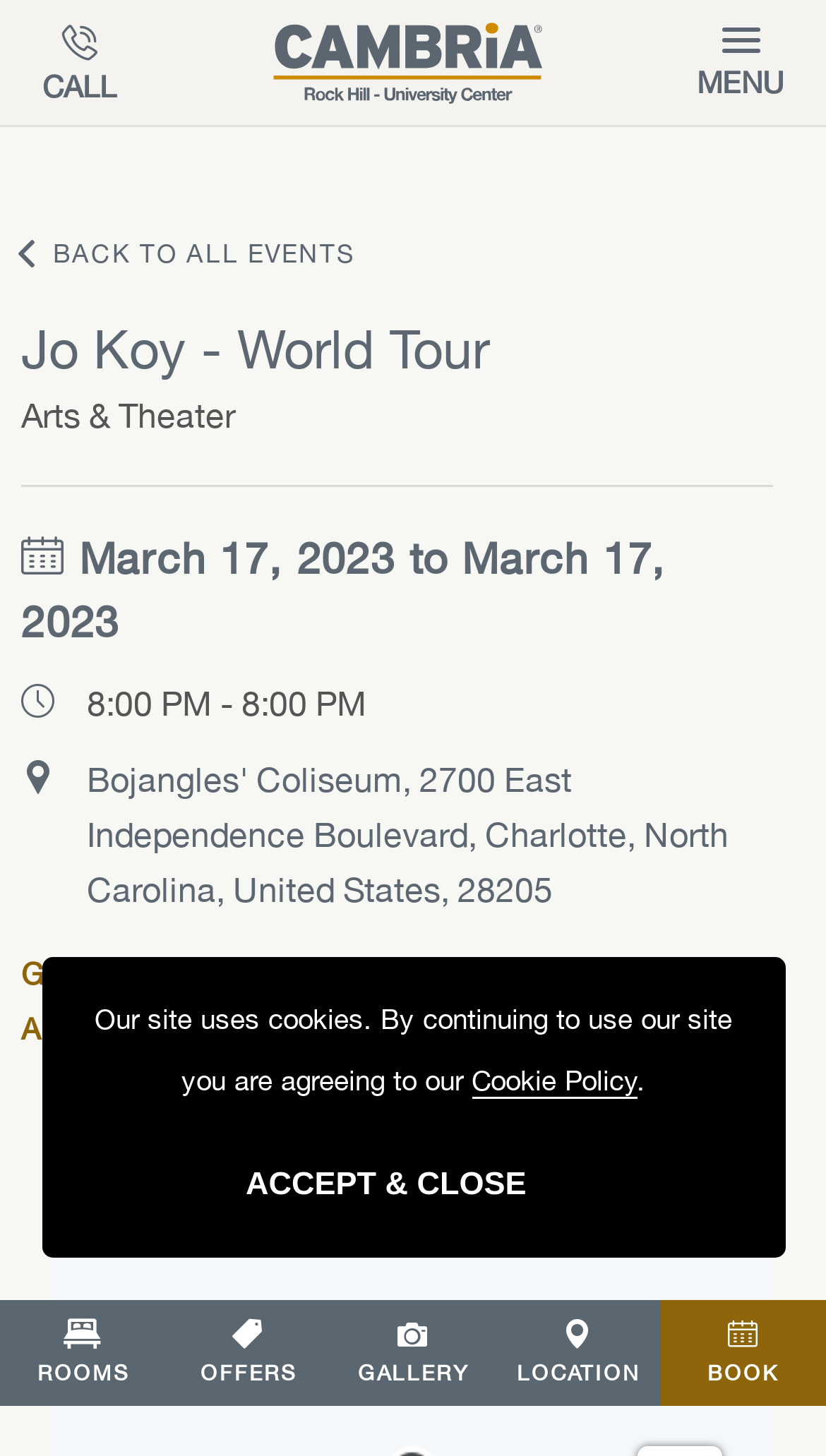Please specify the bounding box coordinates of the area that should be clicked to accomplish the following instruction: "Get directions from hotel". The coordinates should consist of four float numbers between 0 and 1, i.e., [left, top, right, bottom].

[0.026, 0.657, 0.633, 0.681]